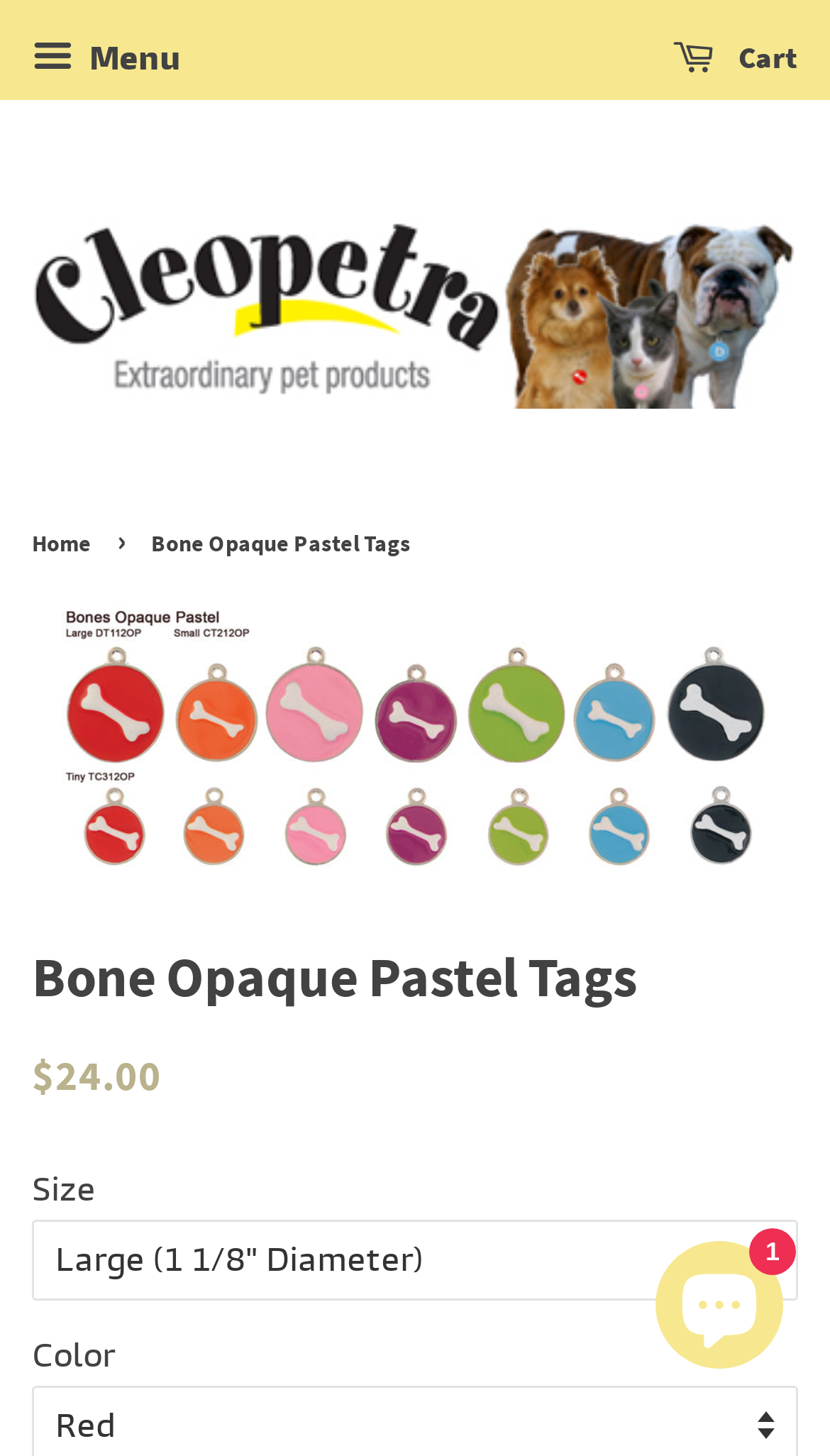What is the name of the online store?
Provide a detailed answer to the question using information from the image.

I determined the answer by looking at the link element with the text 'Cleopetra' which is likely to be the name of the online store.